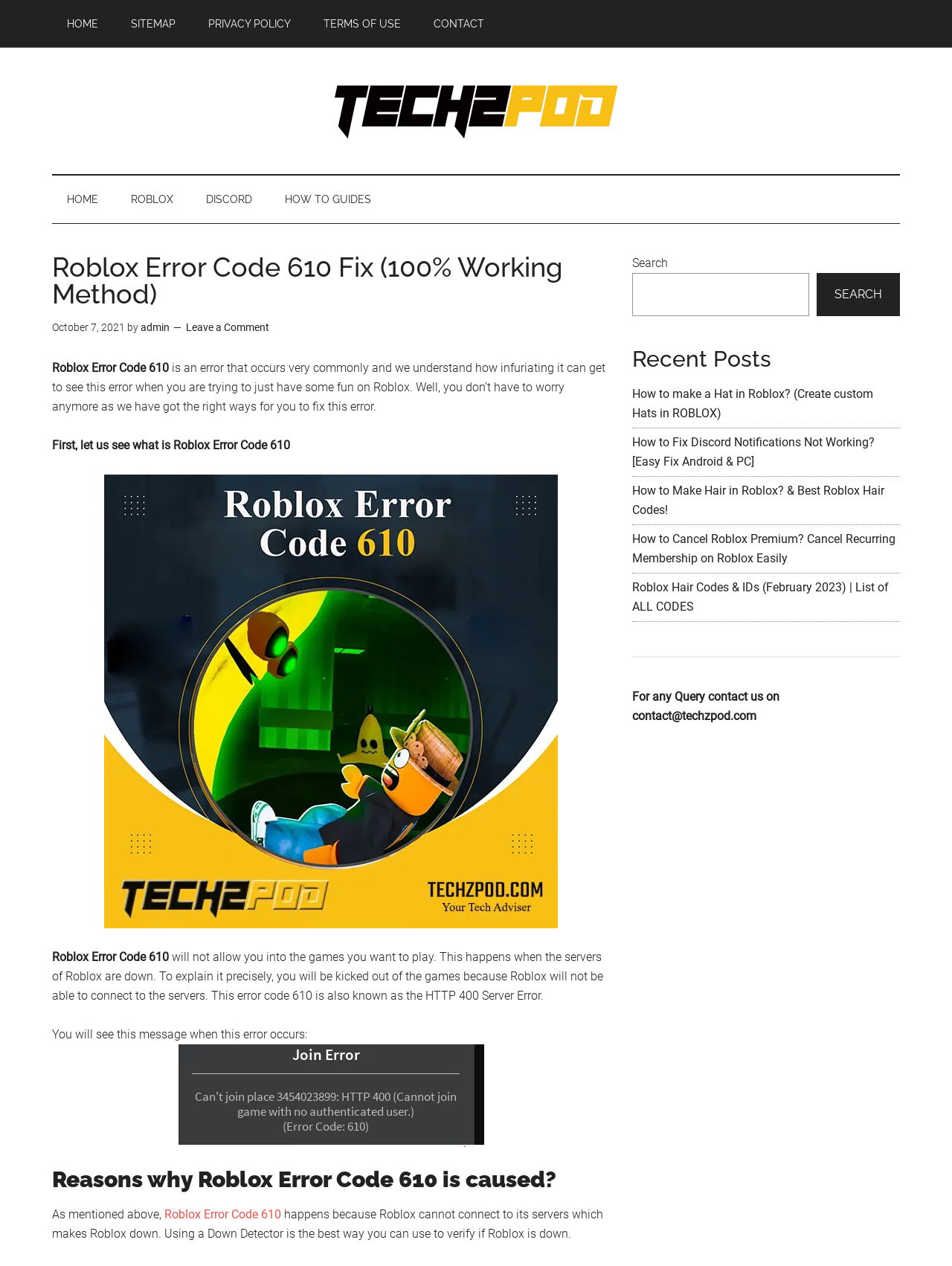Using the element description provided, determine the bounding box coordinates in the format (top-left x, top-left y, bottom-right x, bottom-right y). Ensure that all values are floating point numbers between 0 and 1. Element description: parent_node: SEARCH name="s"

[0.664, 0.216, 0.85, 0.25]